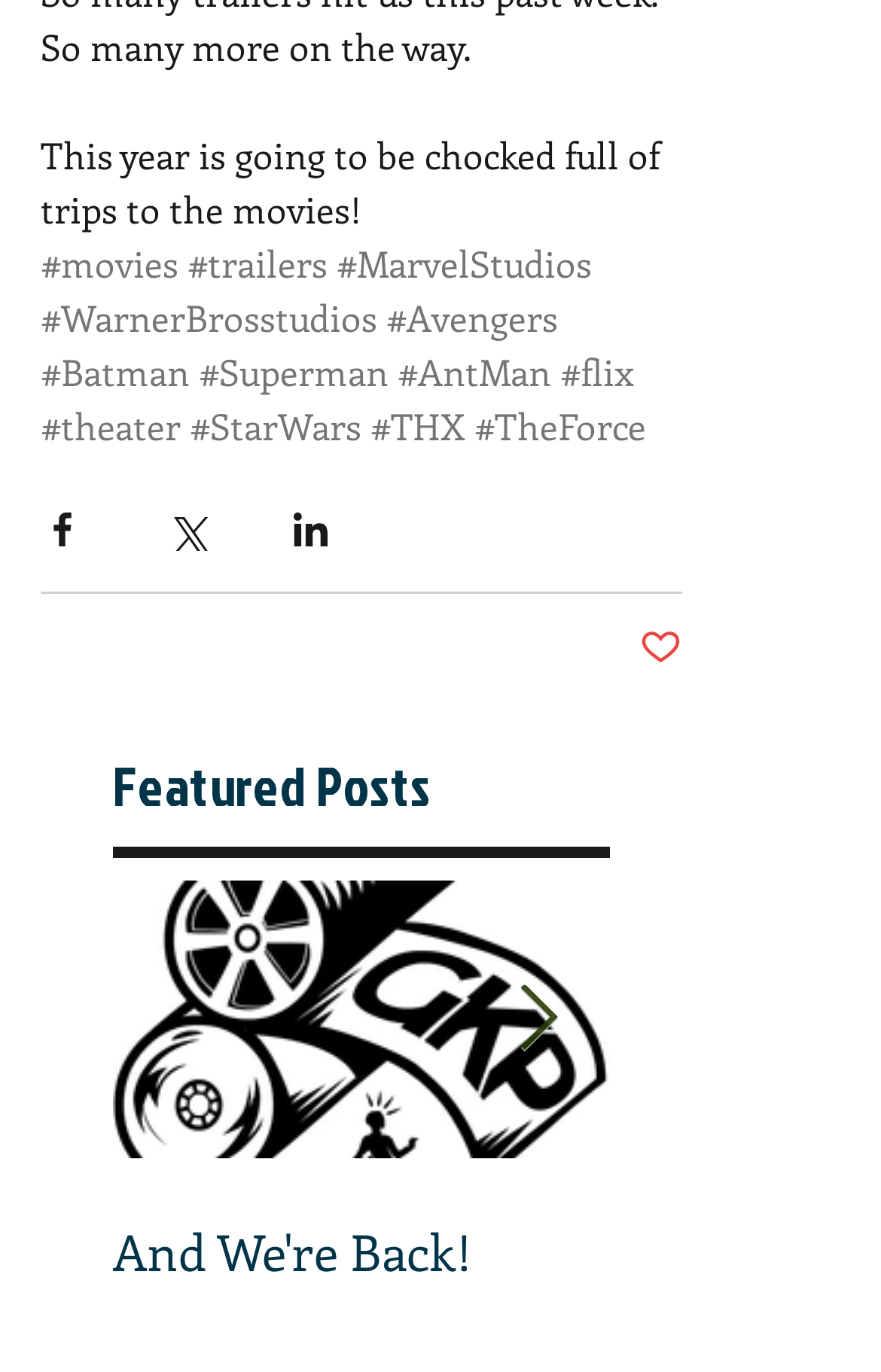Determine the coordinates of the bounding box that should be clicked to complete the instruction: "Go to the '#movies' page". The coordinates should be represented by four float numbers between 0 and 1: [left, top, right, bottom].

[0.046, 0.174, 0.203, 0.208]